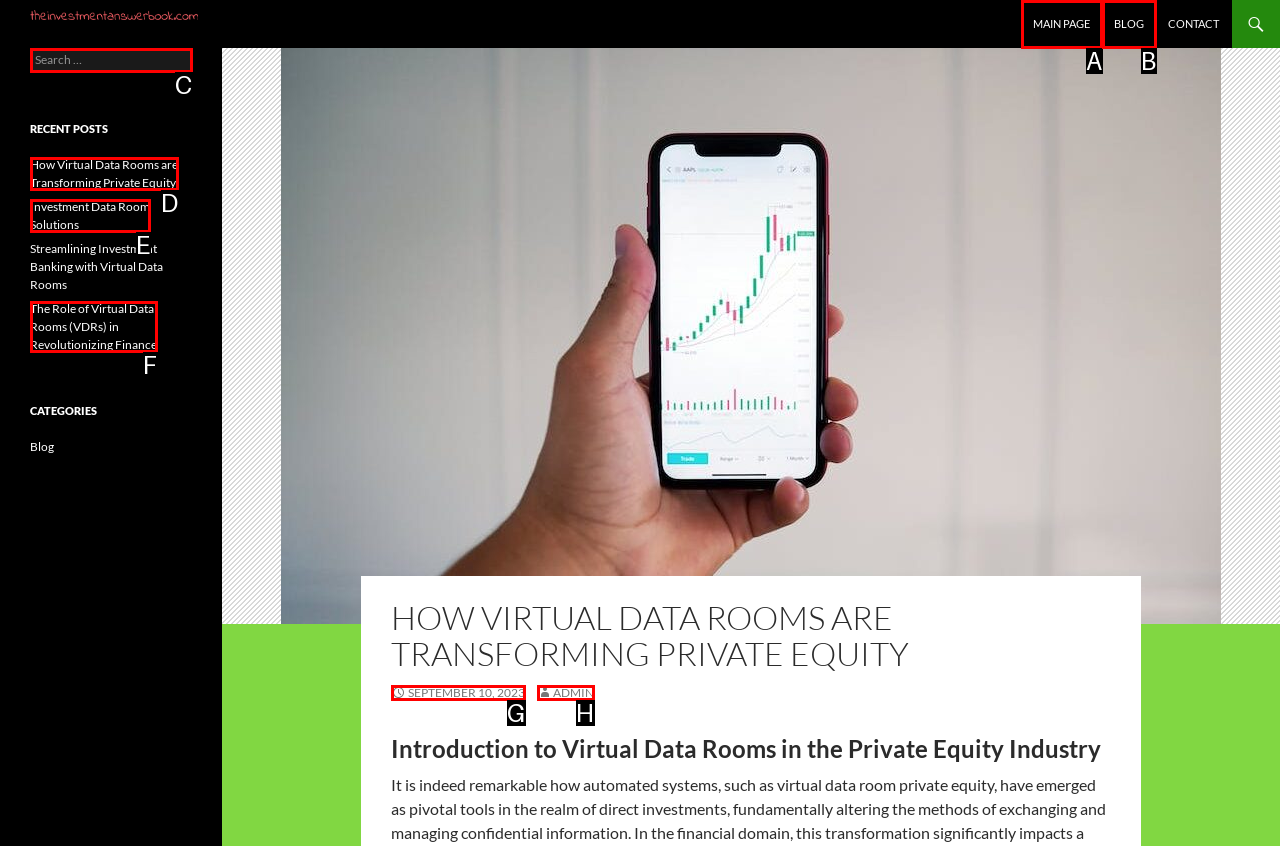Find the option that matches this description: September 10, 2023
Provide the matching option's letter directly.

G